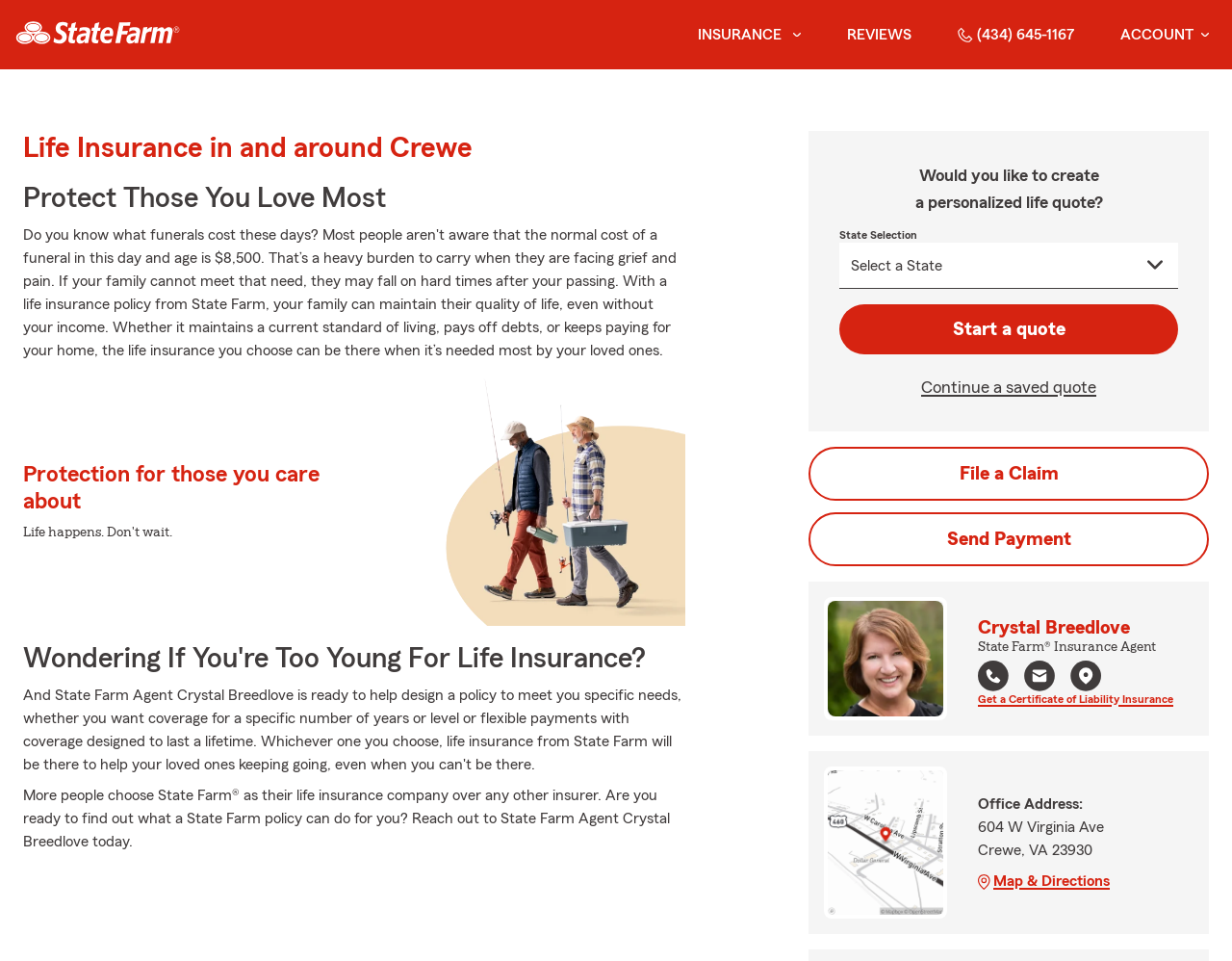Illustrate the webpage with a detailed description.

This webpage is about life insurance and more, provided by State Farm Agent Crystal Breedlove in Crewe, VA. At the top left, there is a State Farm logo. Below it, there is a main navigation menu with several links, including "Insurance", "REVIEWS", a phone number "(434) 645-1167", and an "ACCOUNT" button.

The main content of the webpage is divided into several sections. The first section has a heading "Life Insurance in and around Crewe" and a subheading "Protect Those You Love Most". Below it, there is a paragraph of text describing the importance of life insurance.

The next section has a heading "Protection for those you care about" and a subheading "Life happens. Don't wait." This section appears to be promoting the benefits of life insurance. Below it, there is another section with a heading "Wondering If You're Too Young For Life Insurance?" which seems to be addressing a common question about life insurance.

Further down, there is a section with a heading "Would you like to create a personalized life quote?" which includes a combobox for state selection and a "Start a quote" button. Below it, there are links to "Continue a saved quote", "File a Claim", and "Send Payment".

On the right side of the webpage, there is a profile section about Crystal Breedlove, the State Farm Agent, including her photo, name, title, and contact information. Below it, there is a section with the agent's office address and a link to "Map & Directions".

There are a total of 4 headings, 13 links, 5 buttons, 7 static text elements, and 2 images on this webpage. The layout is organized, with clear headings and concise text, making it easy to navigate and find the desired information.